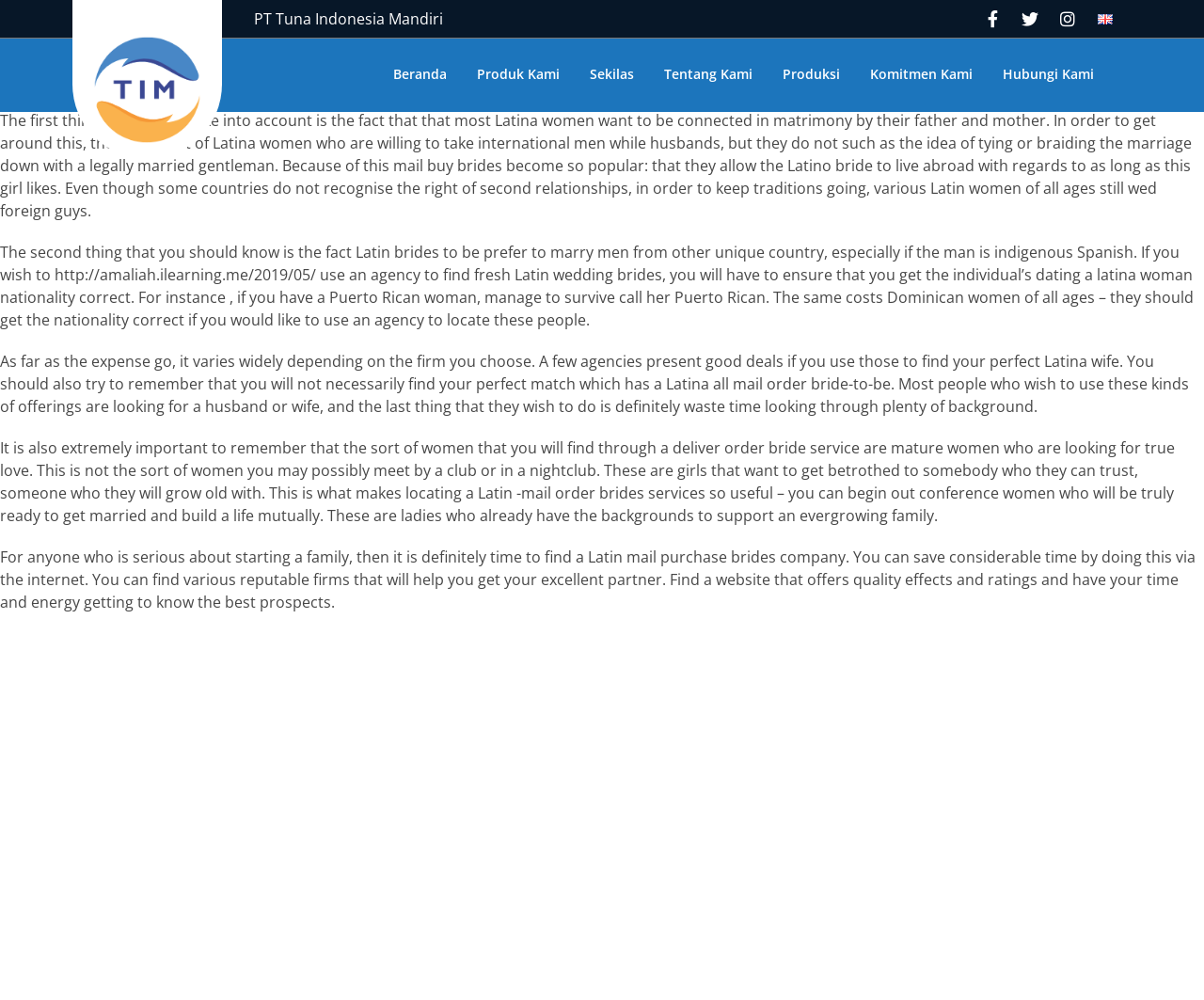Determine the bounding box coordinates of the section to be clicked to follow the instruction: "Search here". The coordinates should be given as four float numbers between 0 and 1, formatted as [left, top, right, bottom].

None